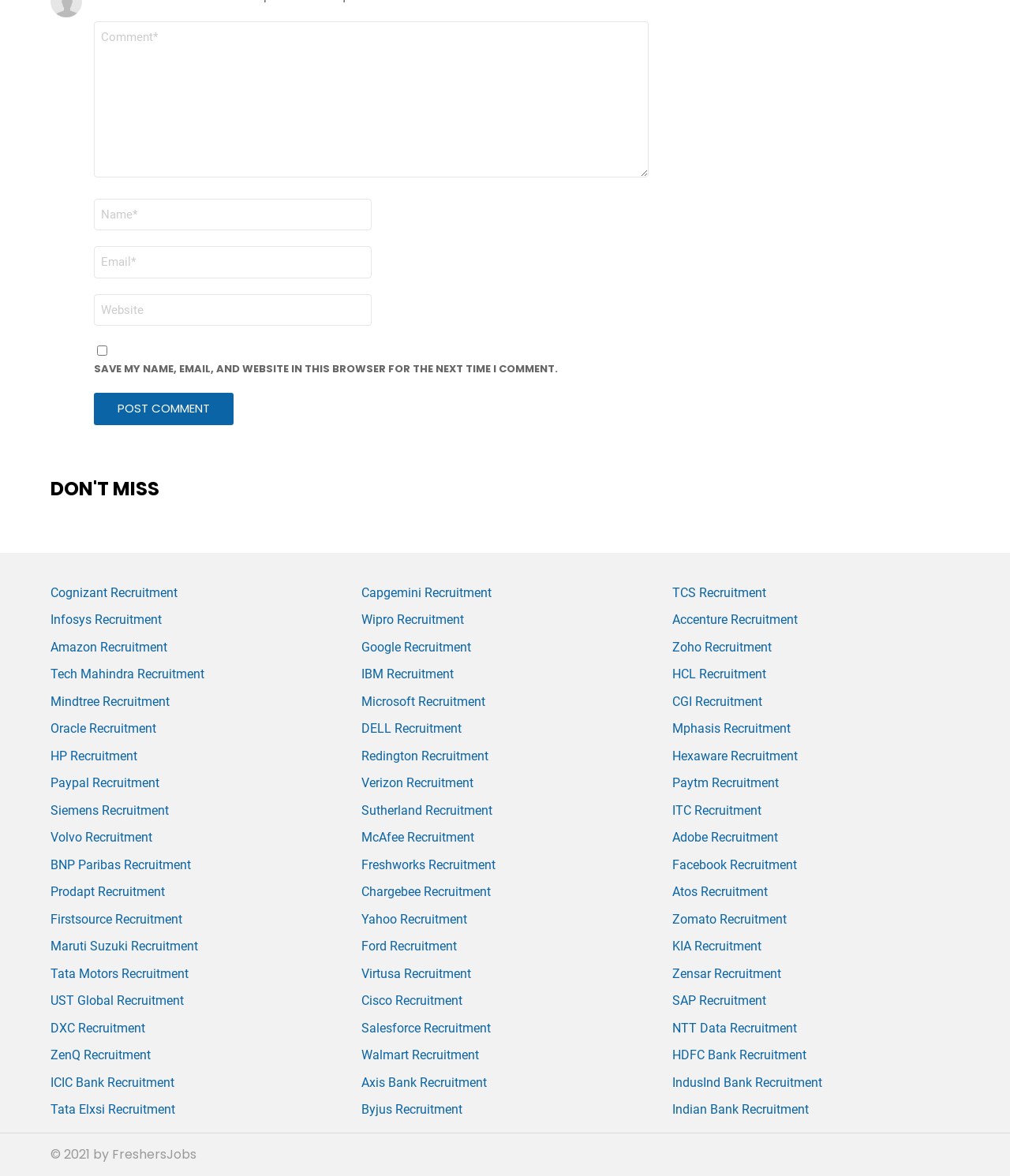Please answer the following query using a single word or phrase: 
How many complementary elements are there?

109